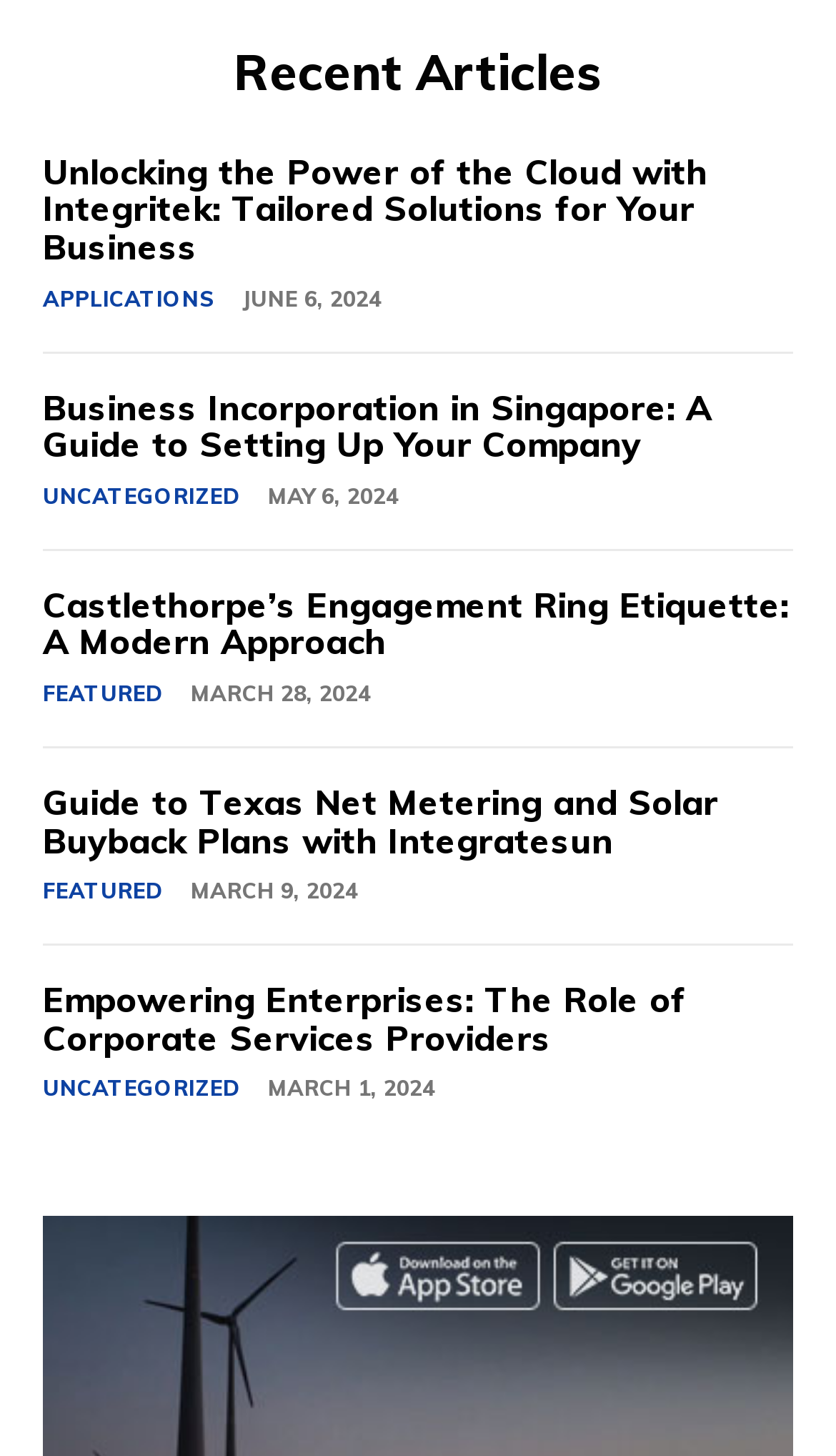Could you please study the image and provide a detailed answer to the question:
What is the category of the article 'Castlethorpe’s Engagement Ring Etiquette: A Modern Approach'?

The category of the article 'Castlethorpe’s Engagement Ring Etiquette: A Modern Approach' is 'FEATURED' as indicated by the link element with the text 'FEATURED' next to the article title.